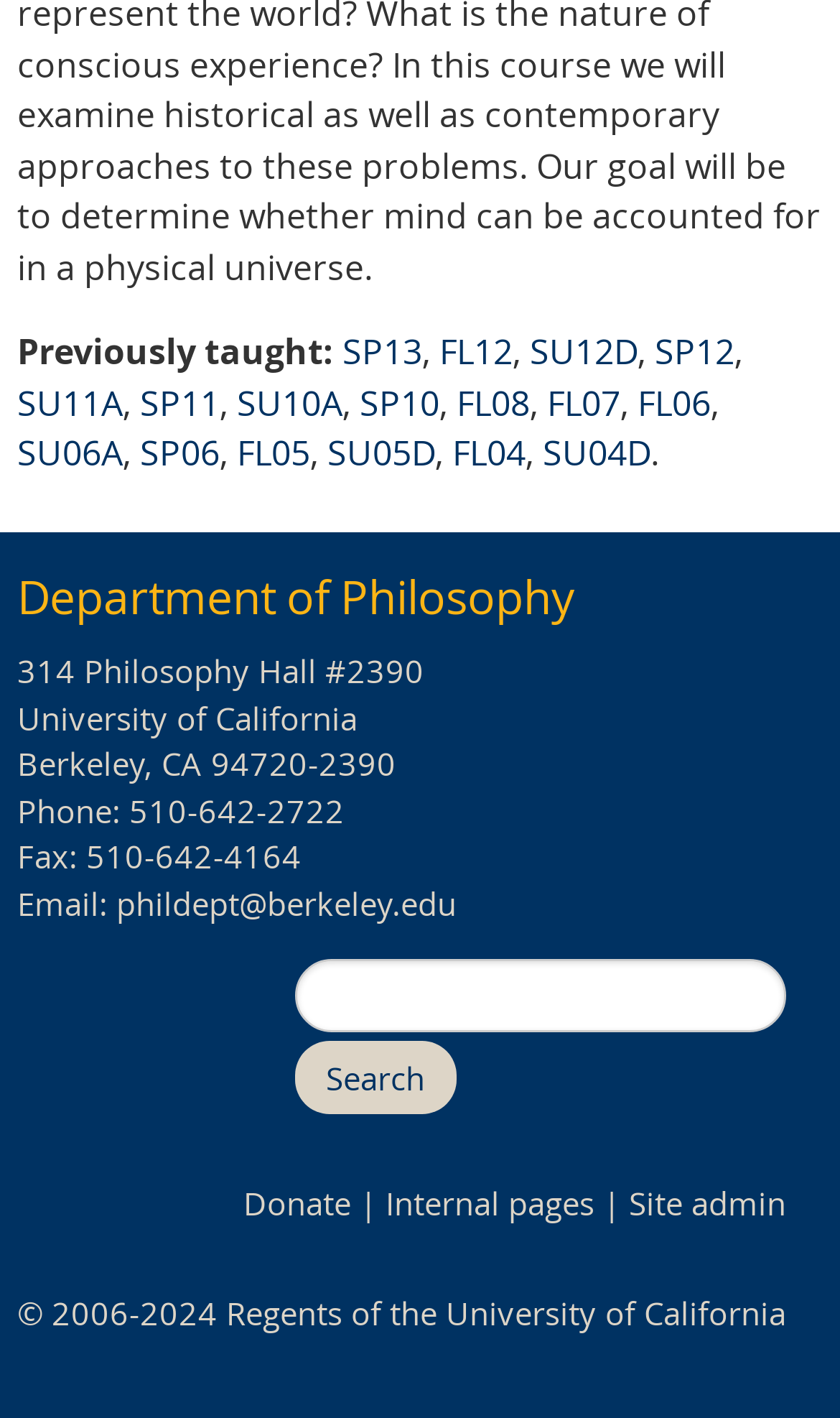Specify the bounding box coordinates of the area to click in order to execute this command: 'View the 'CHAUNCY AWARDS WEEK THIRTY-TWO MONDAY 13TH – FRIDAY 17TH MAY 2024' news'. The coordinates should consist of four float numbers ranging from 0 to 1, and should be formatted as [left, top, right, bottom].

None